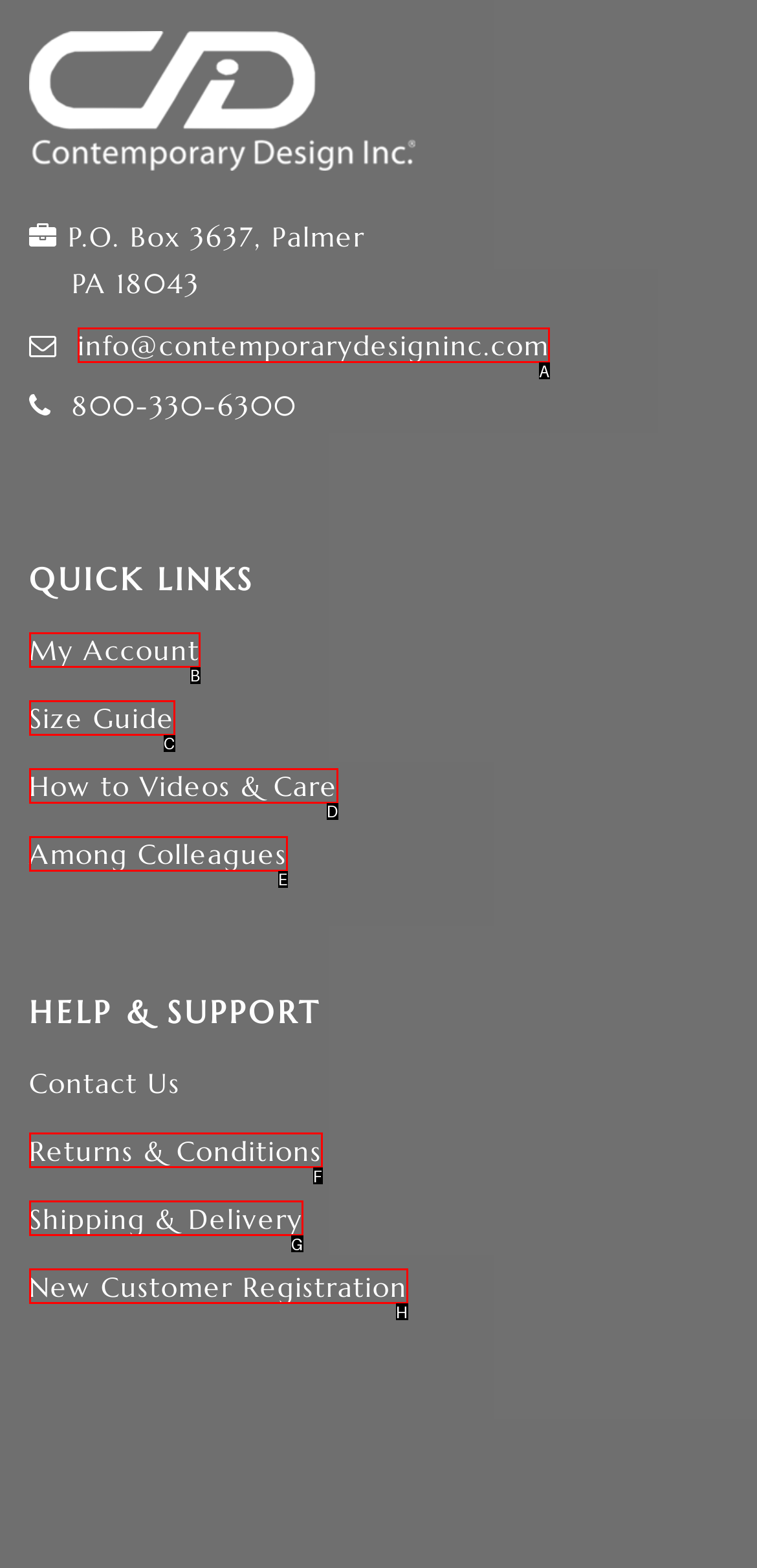Using the given description: More From Doityourself, identify the HTML element that corresponds best. Answer with the letter of the correct option from the available choices.

None